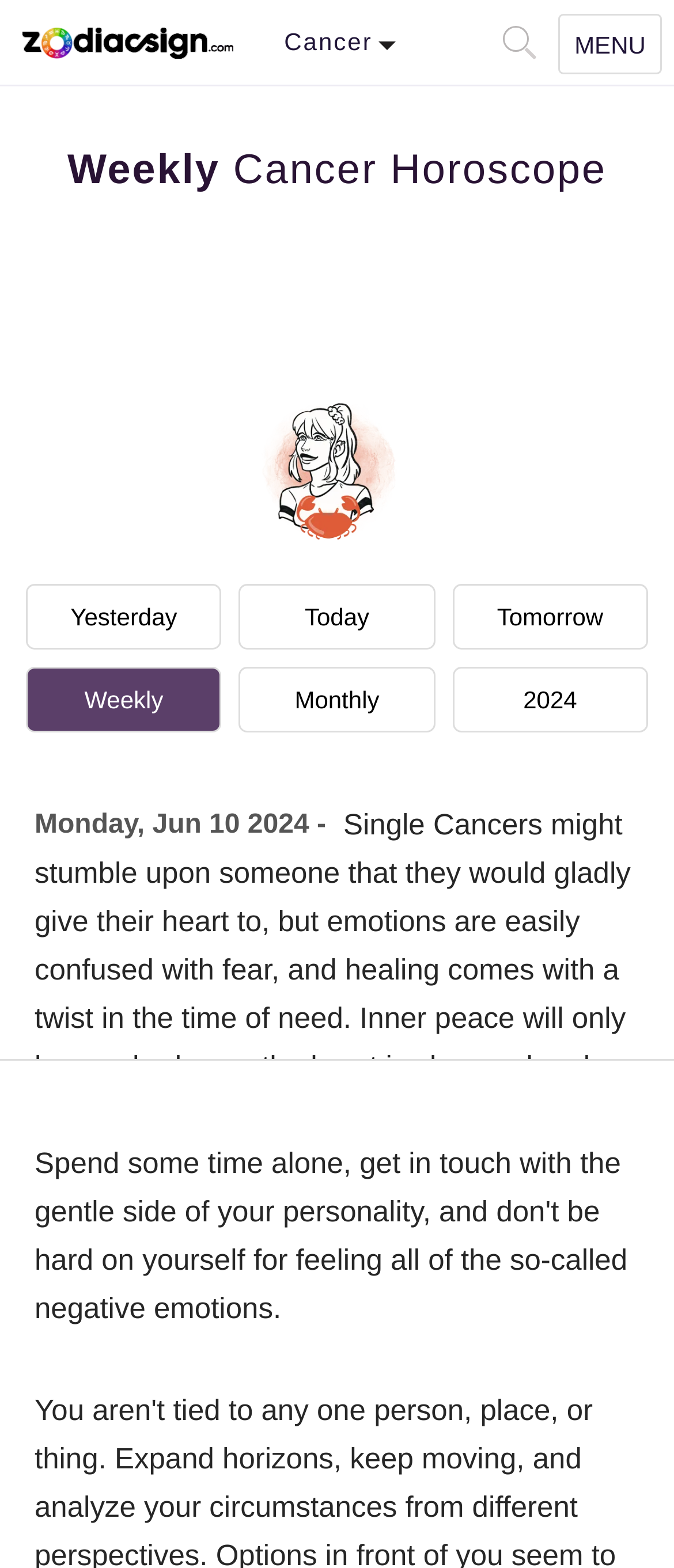Determine the webpage's heading and output its text content.

Weekly Cancer Horoscope